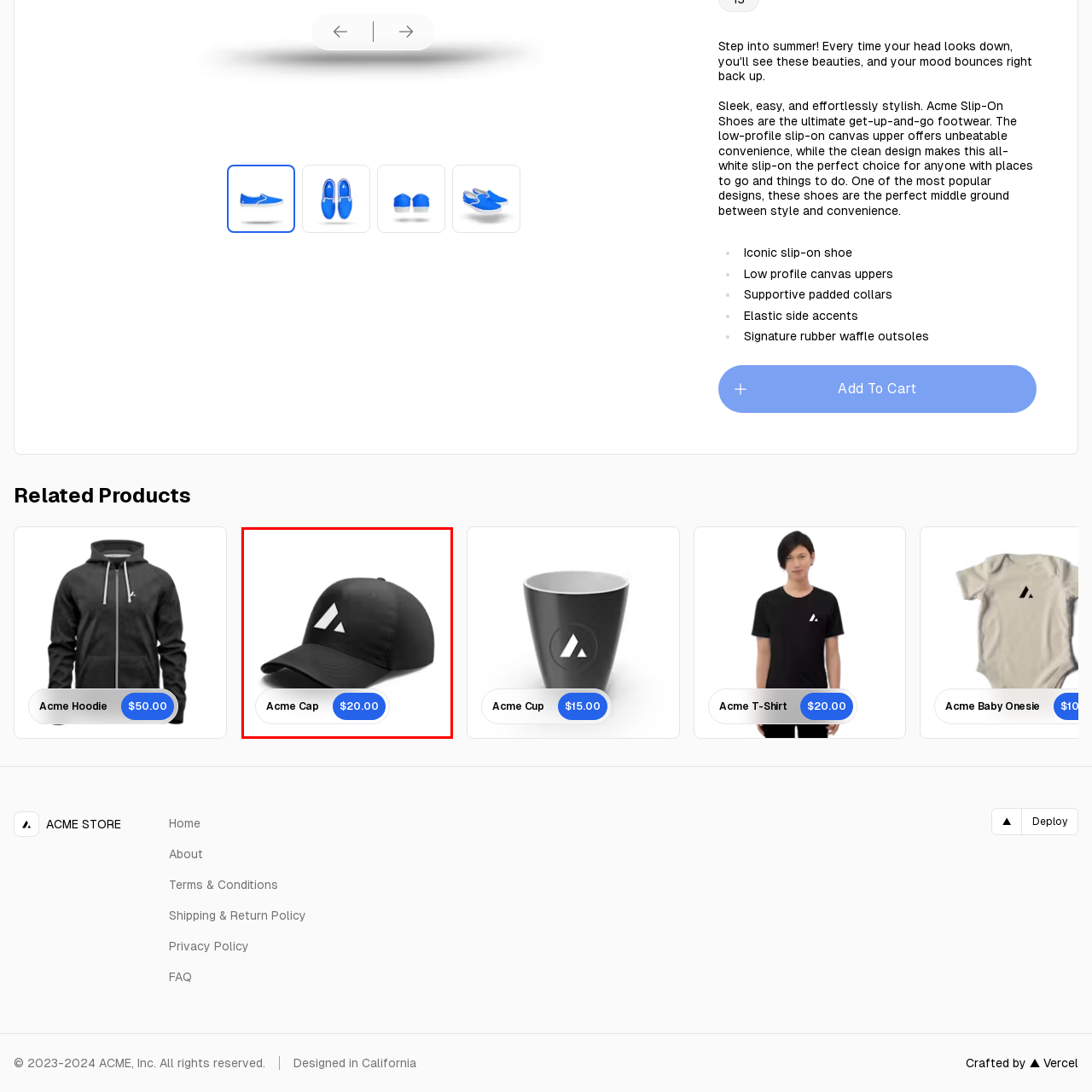Create a detailed description of the image enclosed by the red bounding box.

The image showcases the stylish "Acme Cap," a sleek black baseball cap featuring a minimalist design with a prominent white logo on the front. Priced at $20.00, this cap combines functionality with contemporary fashion, making it a versatile accessory for various outfits and occasions. Its clean lines and neutral color allow for easy pairing with both casual and sporty attire, making it a must-have for anyone looking to elevate their wardrobe with a trendy yet practical item.